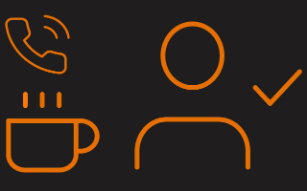What does the checkmark in the user silhouette icon suggest?
Using the details shown in the screenshot, provide a comprehensive answer to the question.

The caption explains that the user silhouette with a checkmark suggests approval or confirmation, likely emphasizing the satisfaction and relationship-building aspect of the consultation service being offered, which implies that the checkmark is a symbol of approval or confirmation.